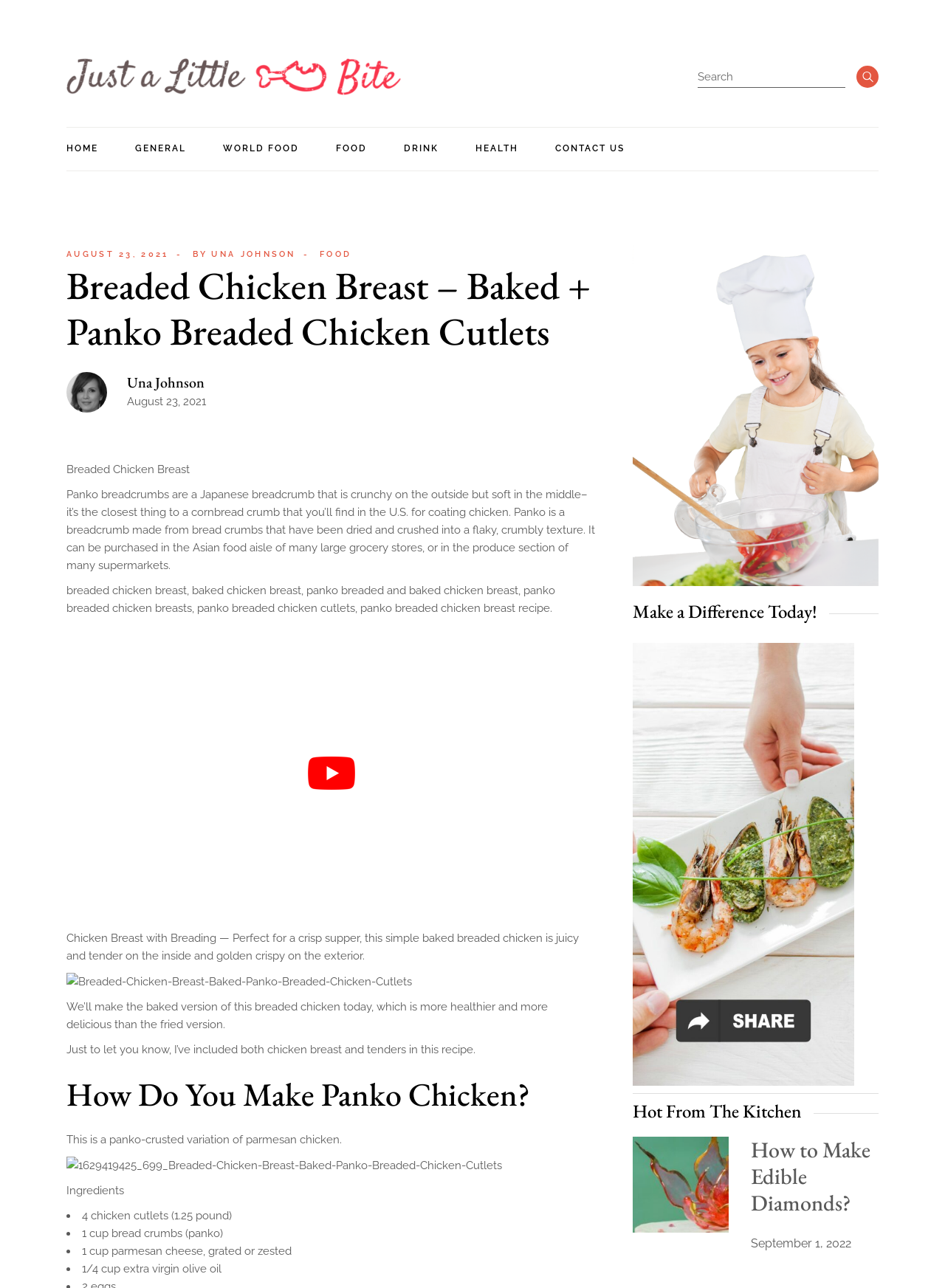Please identify the bounding box coordinates of the element's region that I should click in order to complete the following instruction: "Search for something". The bounding box coordinates consist of four float numbers between 0 and 1, i.e., [left, top, right, bottom].

[0.727, 0.051, 0.93, 0.068]